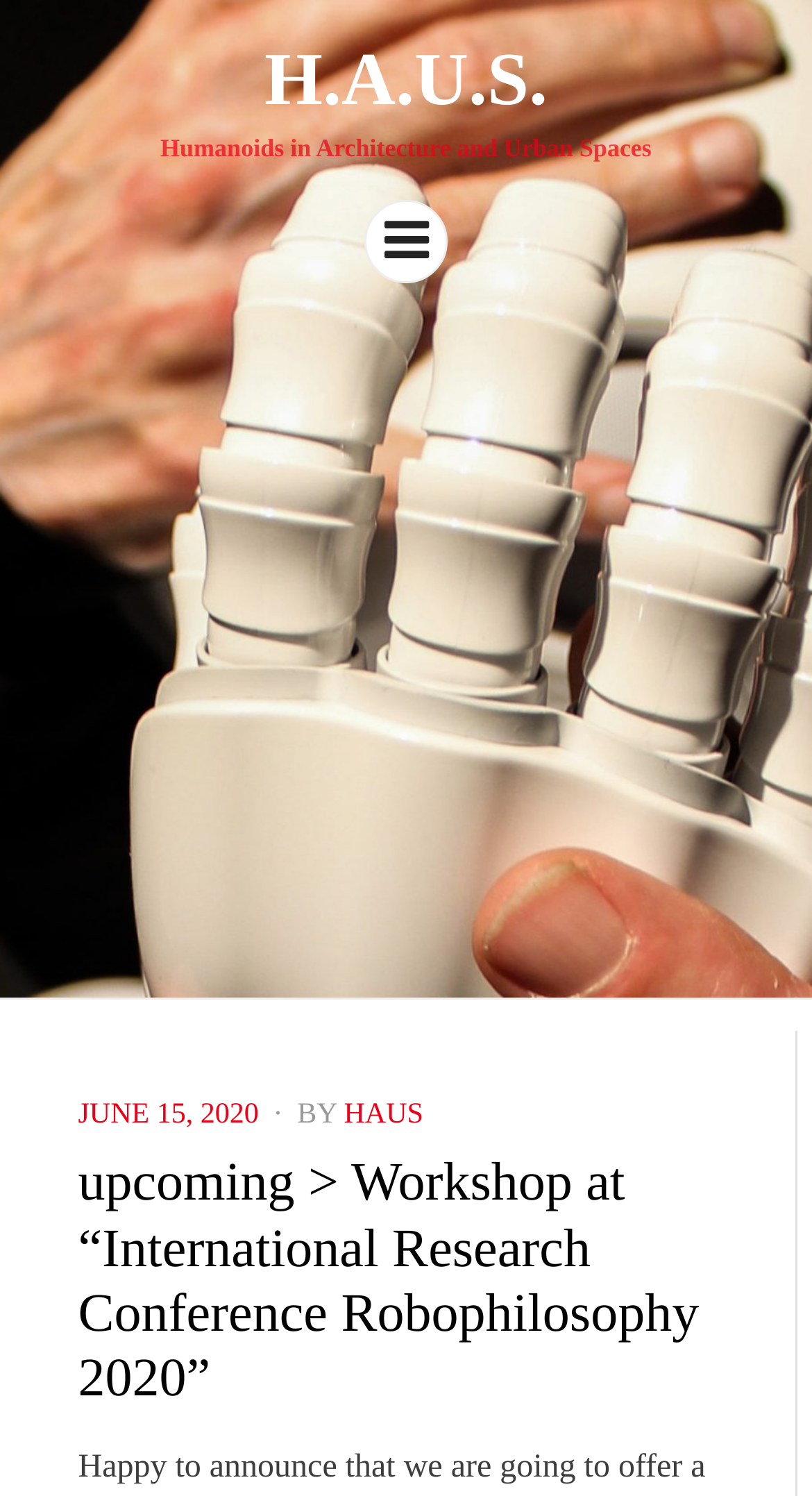Identify the bounding box for the UI element described as: "H.A.U.S.". Ensure the coordinates are four float numbers between 0 and 1, formatted as [left, top, right, bottom].

[0.326, 0.025, 0.674, 0.081]